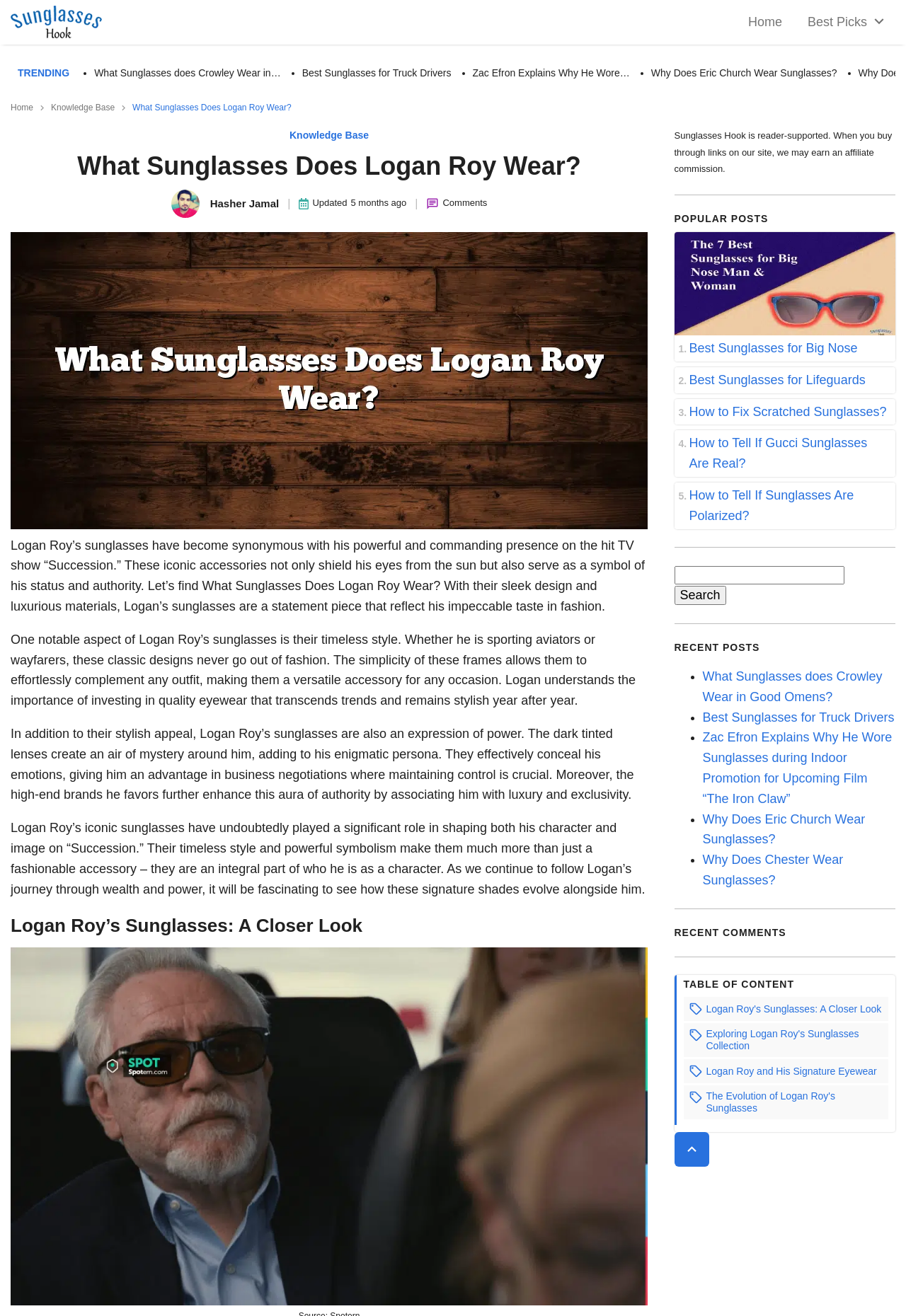Extract the top-level heading from the webpage and provide its text.

What Sunglasses Does Logan Roy Wear?